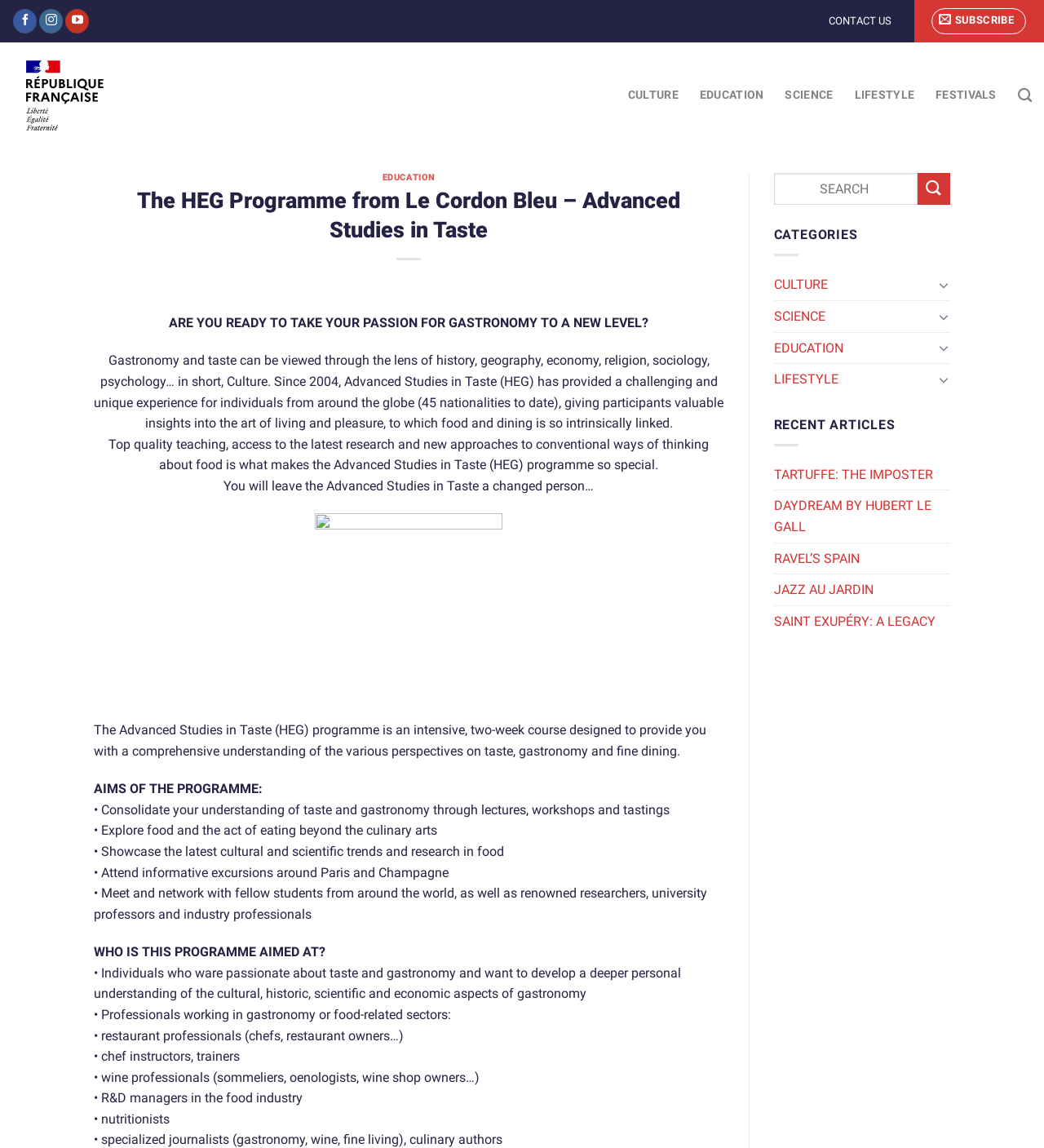Please specify the bounding box coordinates of the clickable region to carry out the following instruction: "Follow on Facebook". The coordinates should be four float numbers between 0 and 1, in the format [left, top, right, bottom].

[0.013, 0.008, 0.036, 0.029]